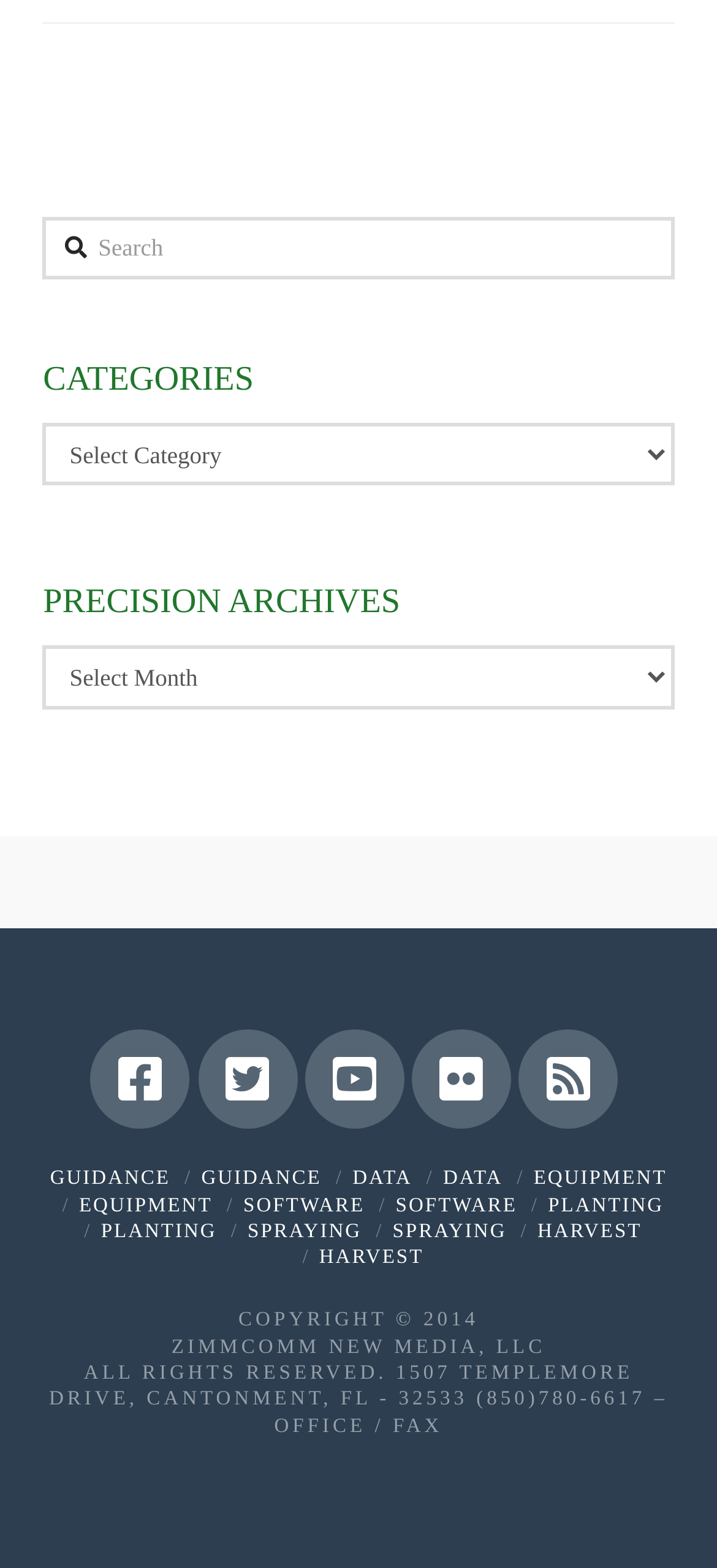Find the bounding box coordinates of the element to click in order to complete this instruction: "Search for something". The bounding box coordinates must be four float numbers between 0 and 1, denoted as [left, top, right, bottom].

[0.06, 0.138, 0.94, 0.178]